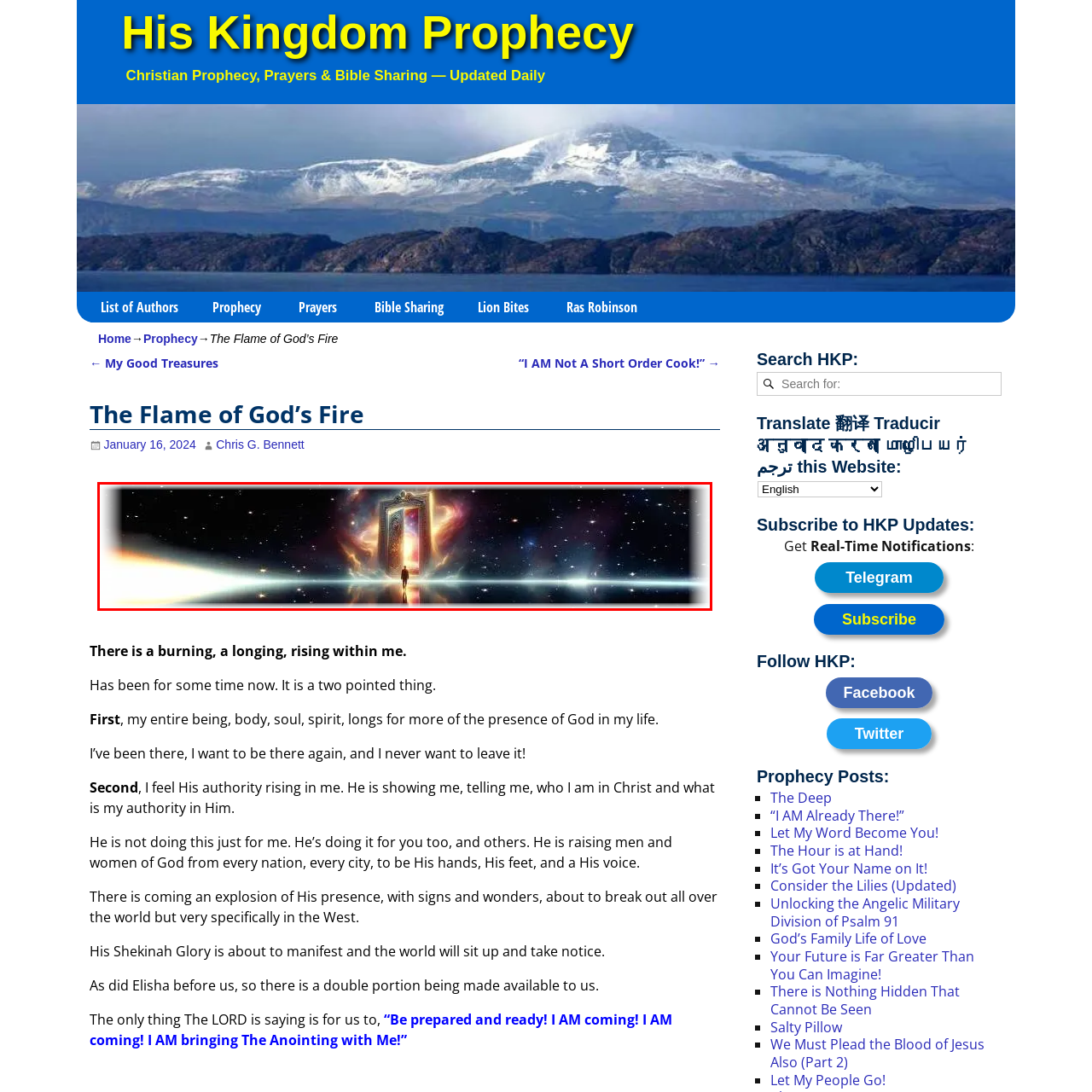What is the figure at the threshold of the portal doing?
Consider the portion of the image within the red bounding box and answer the question as detailed as possible, referencing the visible details.

A solitary figure stands at the threshold of this portal, suggesting a poignant moment of transition or exploration that evokes themes of spirituality and the unknown. This implies that the figure is suggesting a poignant moment, which could be a moment of transition, exploration, or contemplation.